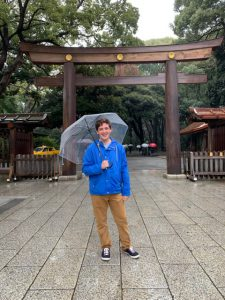Give a detailed account of what is happening in the image.

In this image, a young man stands in front of a traditional Japanese torii gate, holding a transparent umbrella. He wears a blue jacket and tan pants, with casual shoes, embodying a relaxed yet prepared vibe for the rainy weather. The background reveals a serene park-like setting, characterized by dense greenery, with glimpses of other visitors and taxis, adding to the lively yet tranquil atmosphere of the location. This scene highlights not only the beauty of Japan's cultural landmarks but also the diverse experiences available to travelers exploring the country, reflecting sentiments shared by visitors about their adventures and encounters while experiencing the rich cultural tapestry of Japan.